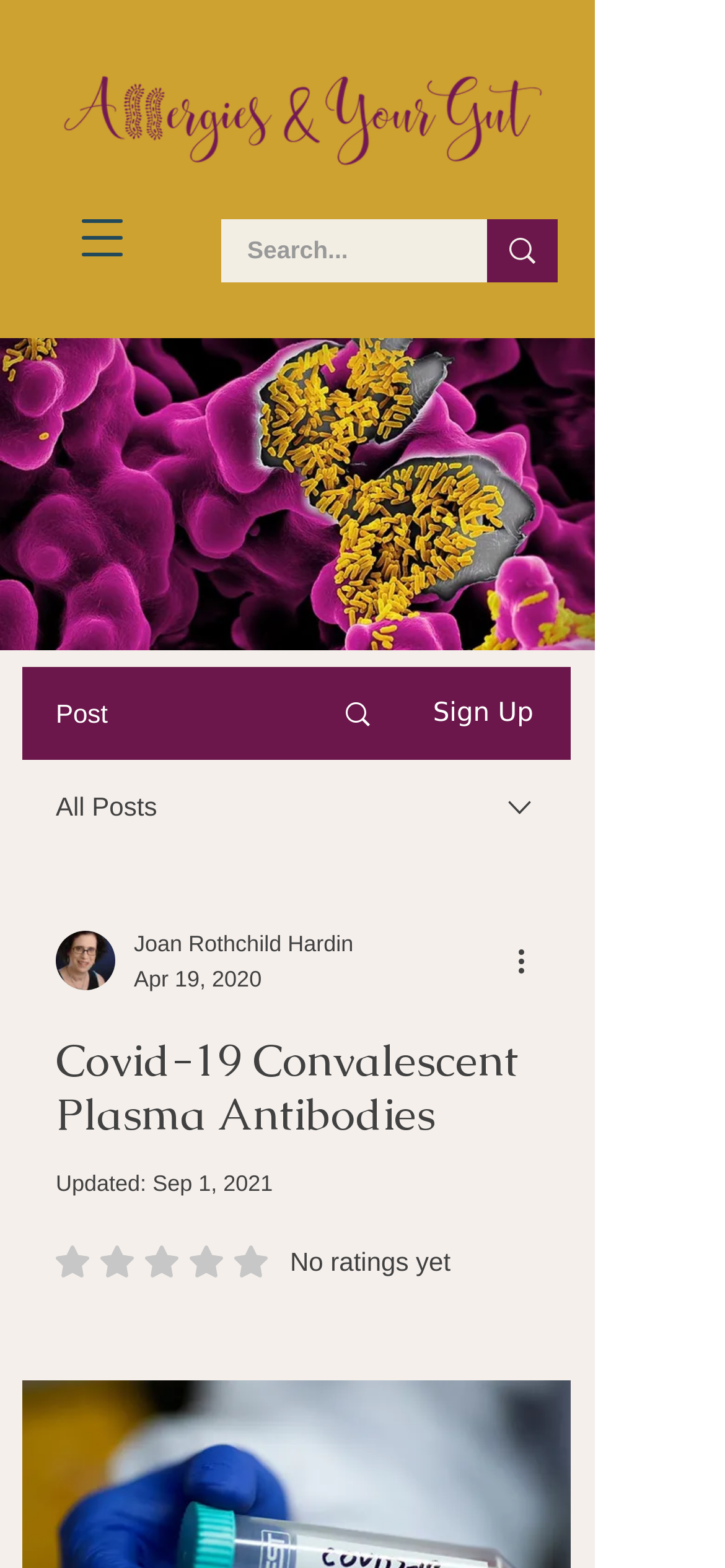Use a single word or phrase to answer the following:
What is the author's name?

Joan Rothchild Hardin